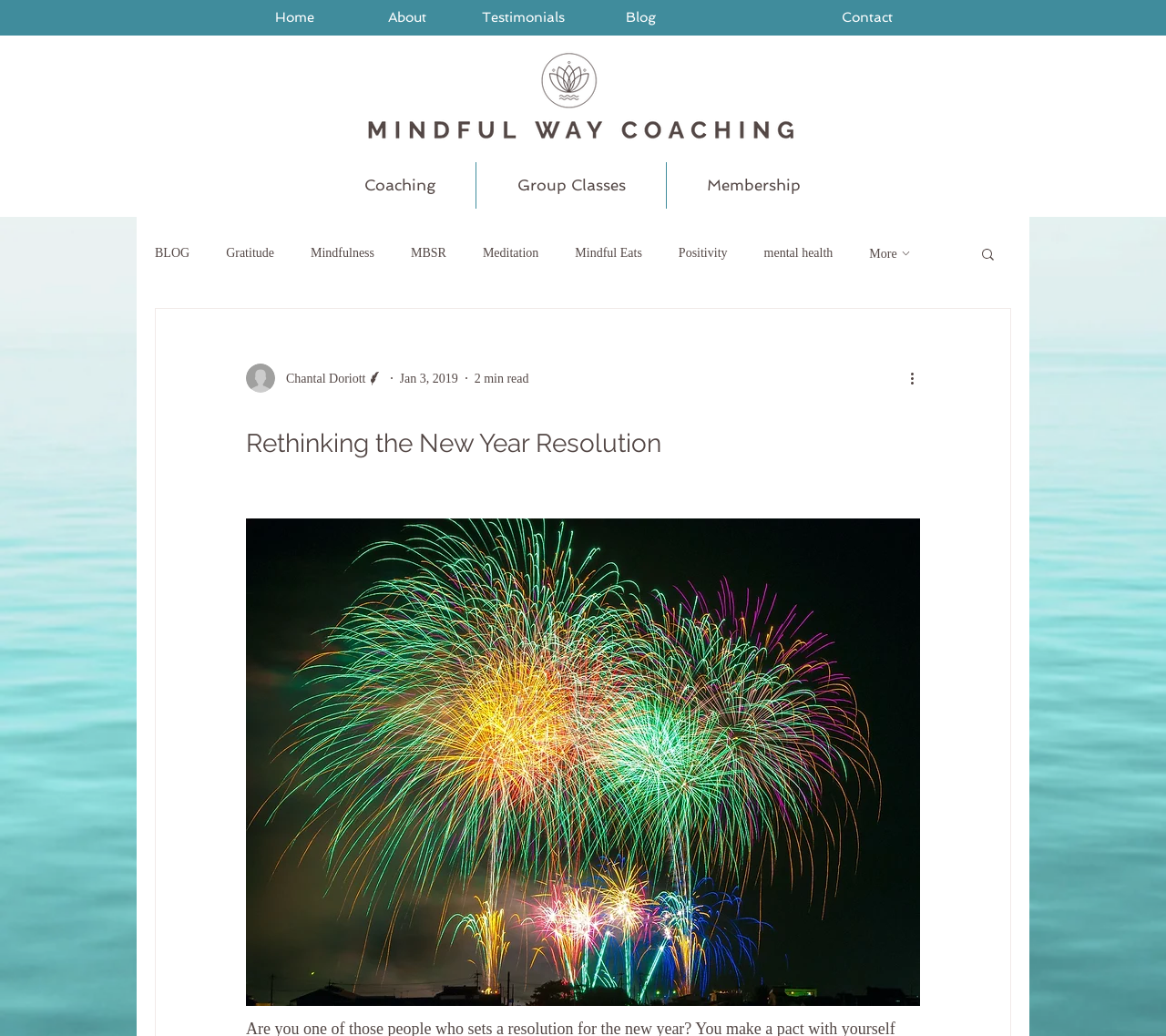Kindly respond to the following question with a single word or a brief phrase: 
What is the text on the image with the bounding box coordinate [0.308, 0.044, 0.691, 0.144]?

logo-transparent-2-2.png